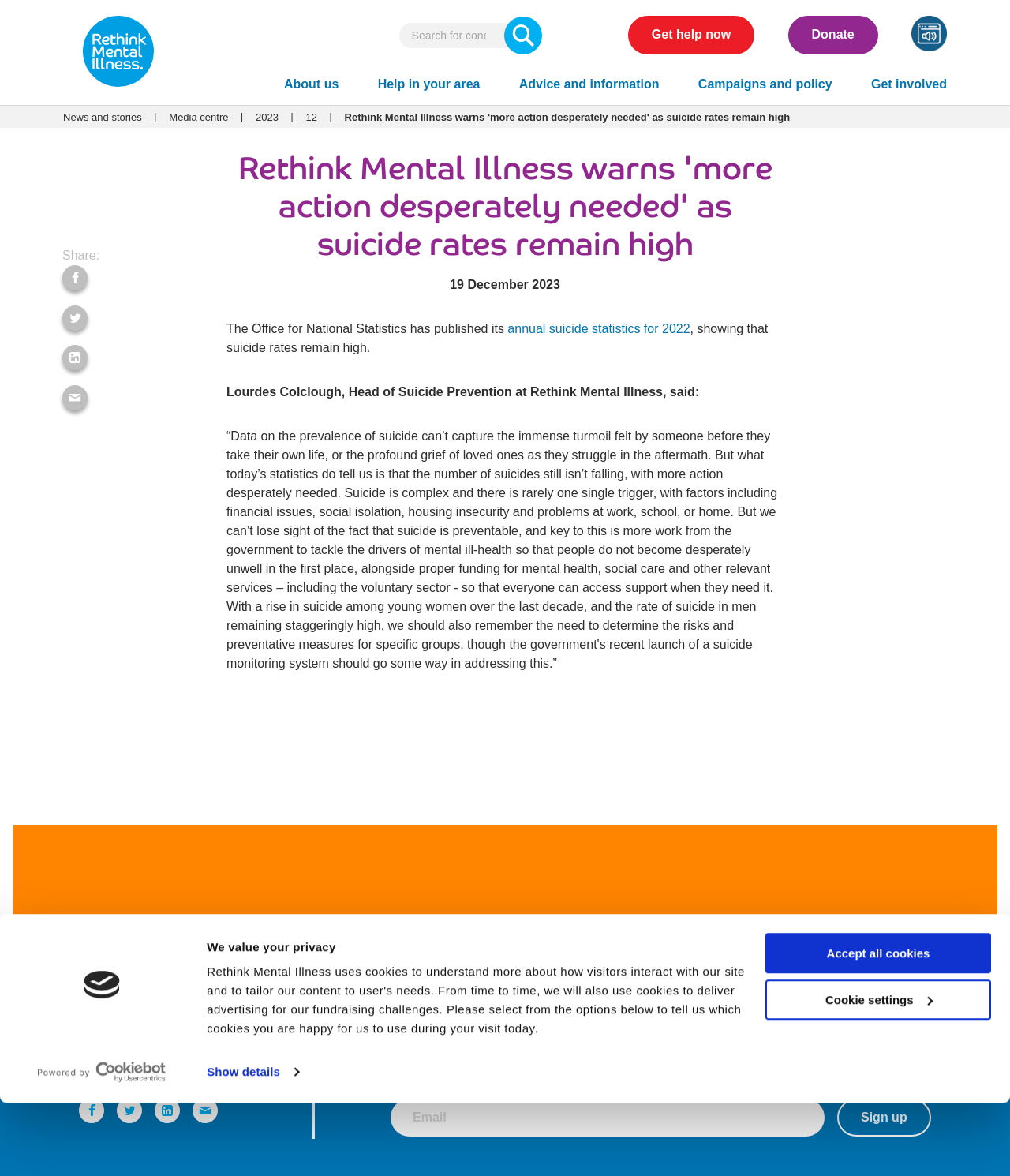Please specify the bounding box coordinates for the clickable region that will help you carry out the instruction: "Search for something".

[0.395, 0.019, 0.511, 0.041]